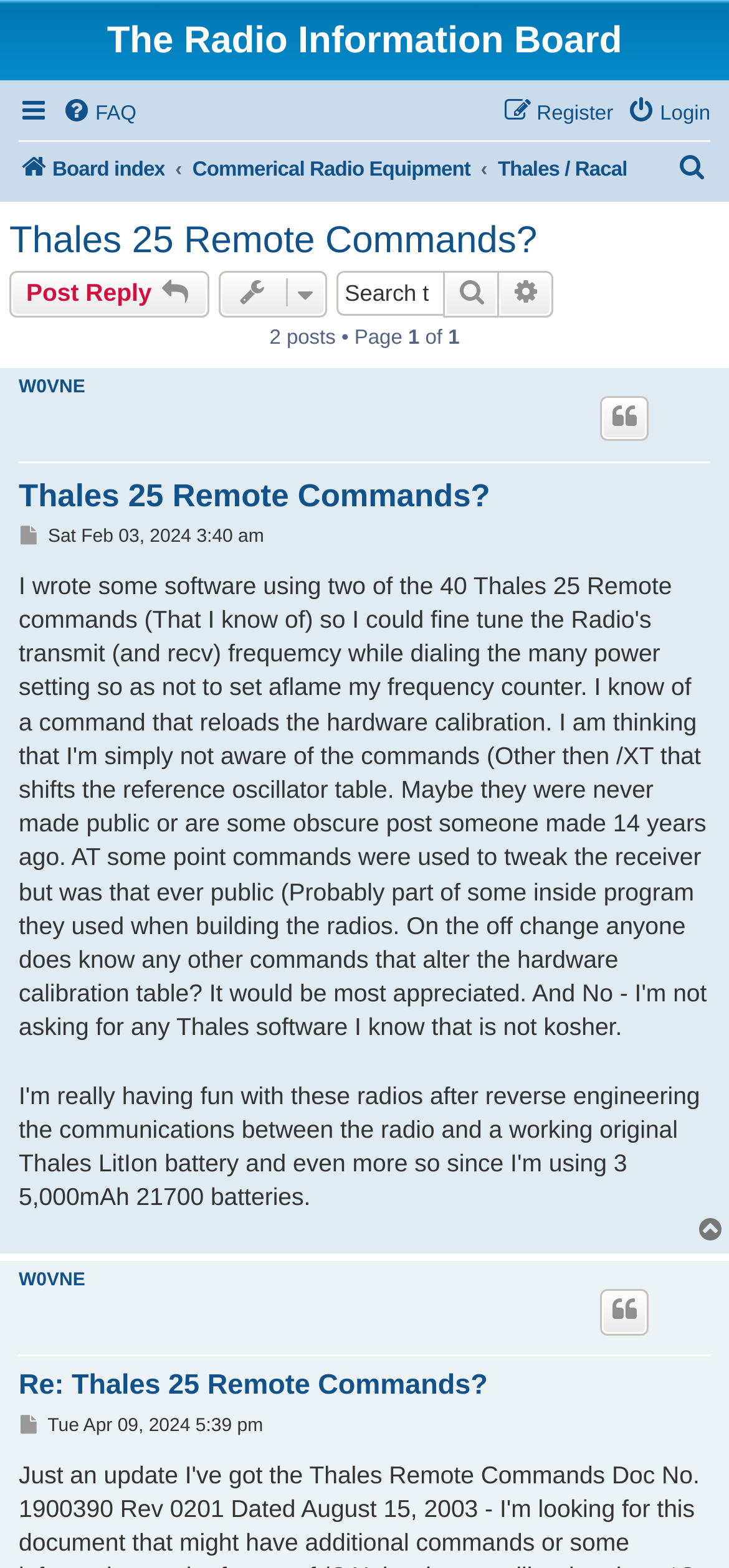How many search boxes are there on the page?
Provide a thorough and detailed answer to the question.

I searched for search box elements on the page and found only one search box, which is located in the 'Topic tools' section.